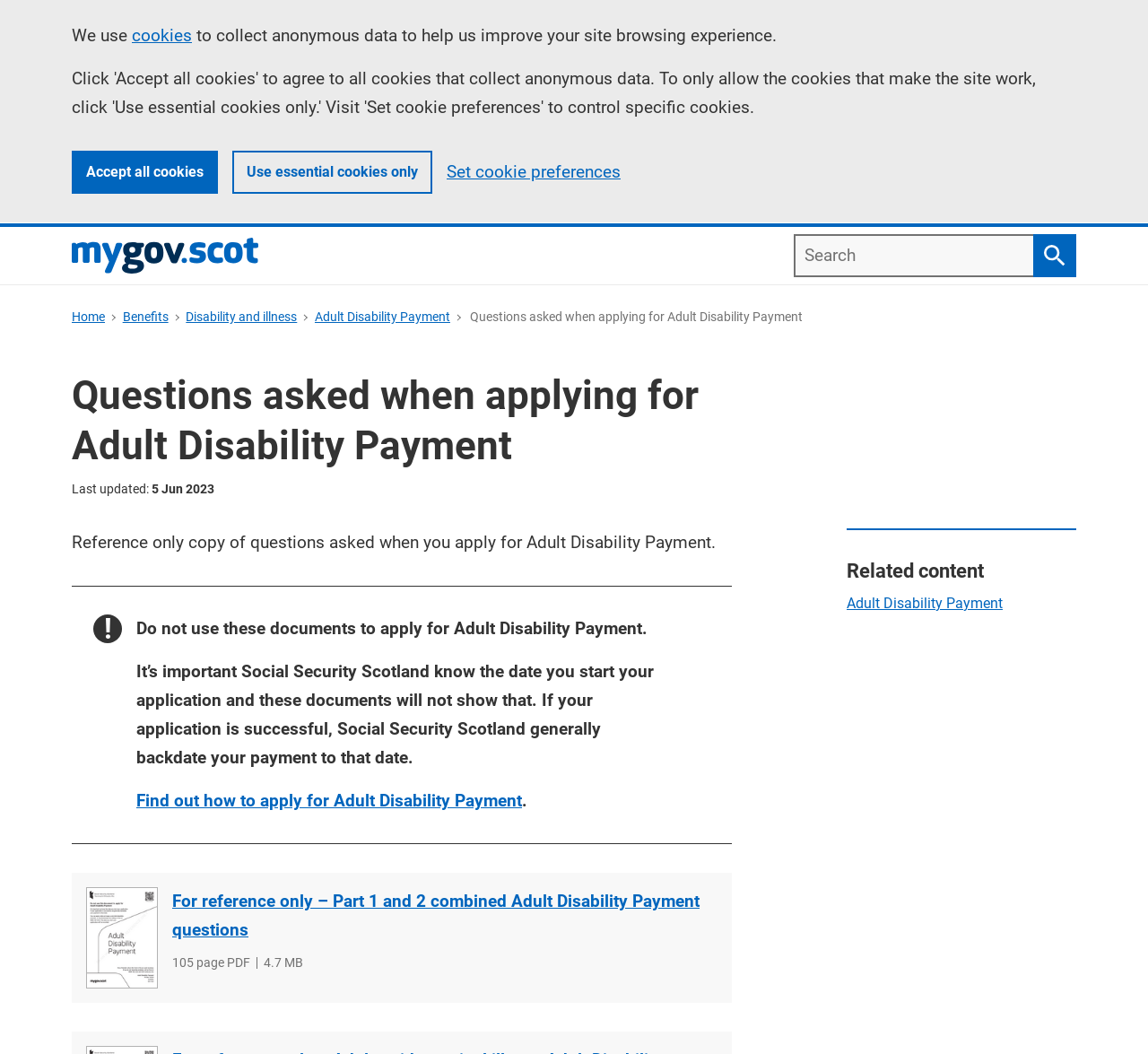Respond to the following question using a concise word or phrase: 
What is the warning about using these documents?

Do not use to apply